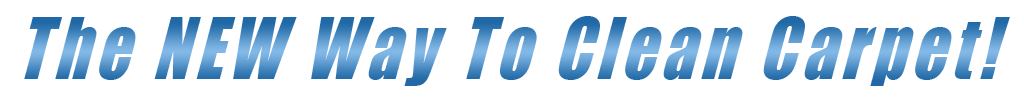Describe the scene in the image with detailed observations.

The image features a bold, eye-catching headline that reads, "The NEW Way To Clean Carpet!" The text is styled in a vibrant blue with a dynamic font that conveys innovation and excitement about carpet cleaning services. This emphasis on a new cleaning method aligns with the promotional content found throughout the website, highlighting Stay Dry Go Green's commitment to modern, effective, and environmentally friendly carpet cleaning solutions. The overall aesthetic serves to attract potential customers seeking advanced cleaning techniques for their carpets in San Jose, California.